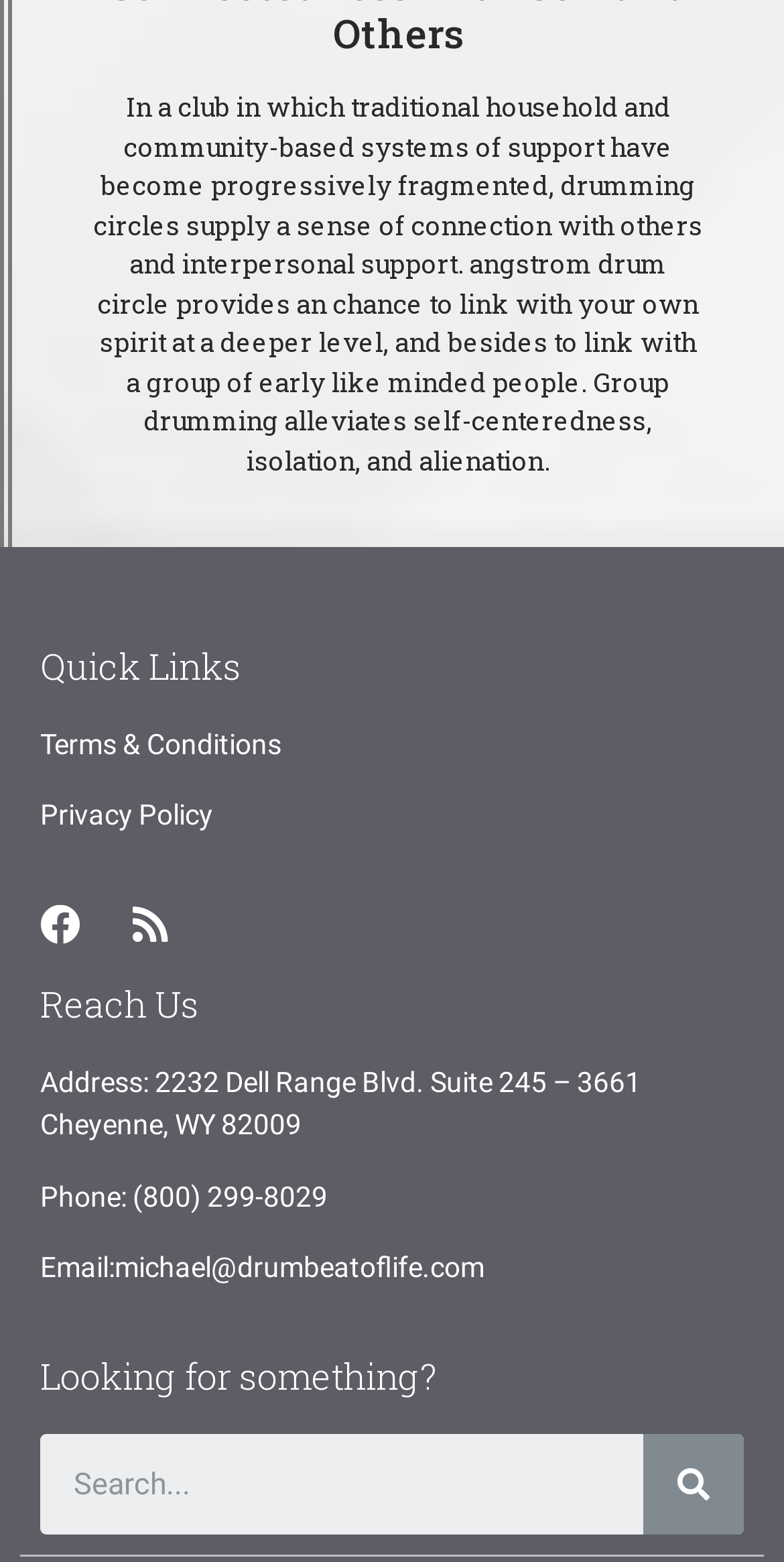What is the phone number of the organization?
Based on the image, respond with a single word or phrase.

(800) 299-8029